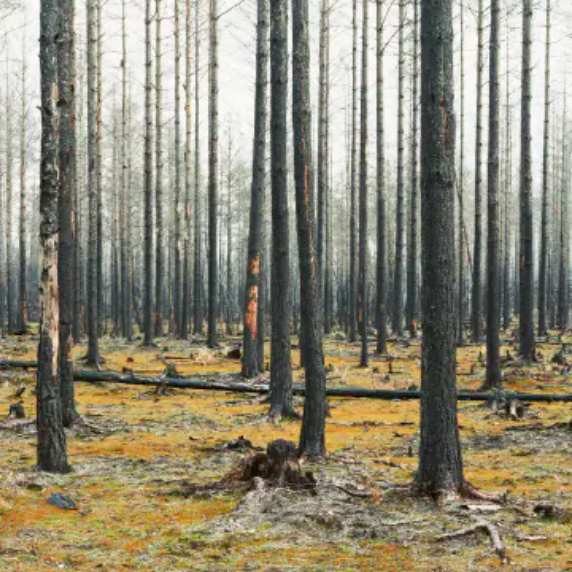Craft a detailed explanation of the image.

The image titled "Turnings of Fire" captures a haunting yet poignant landscape after a wildfire. The scene is dominated by tall, blackened trees standing solemnly in a forest that has experienced significant devastation. The remnants of charred trunks rise like sentinels against a light, overcast sky, emphasizing the dramatic contrast between life and destruction. The forest floor, marked by fallen branches and patches of vibrant orange and green moss, hints at nature's resilience amidst the scars of fire. This powerful visual narrative aligns with Helene Schmitz's artistic exploration of the intricate relationship between humans and nature, reflecting on the consequences of environmental degradation. The exhibition featuring this image opens on November 17, 2023, at Ivar, showcasing Schmitz's evocative photographic work.